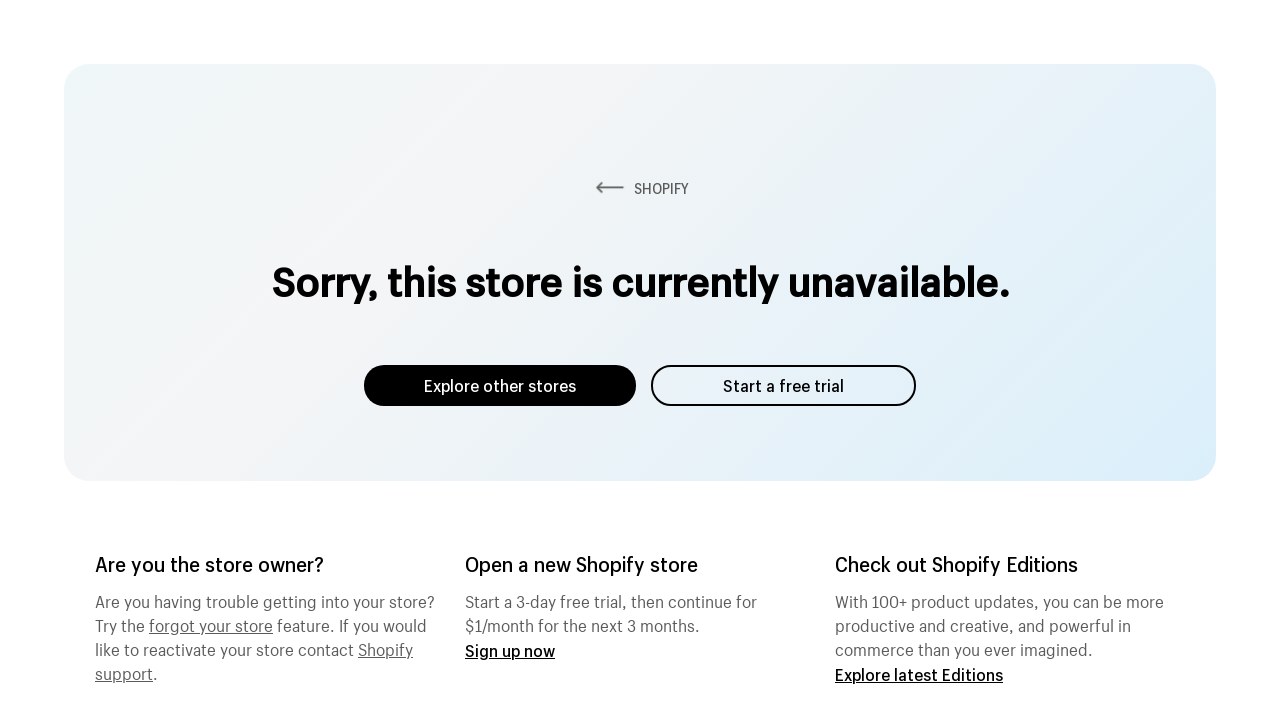Observe the image and answer the following question in detail: What is the cost of continuing the store after the trial?

After the 3-day free trial, the store owner can continue their store for $1/month for the next 3 months, as indicated by the static text 'Start a 3-day free trial, then continue for $1/month for the next 3 months.'